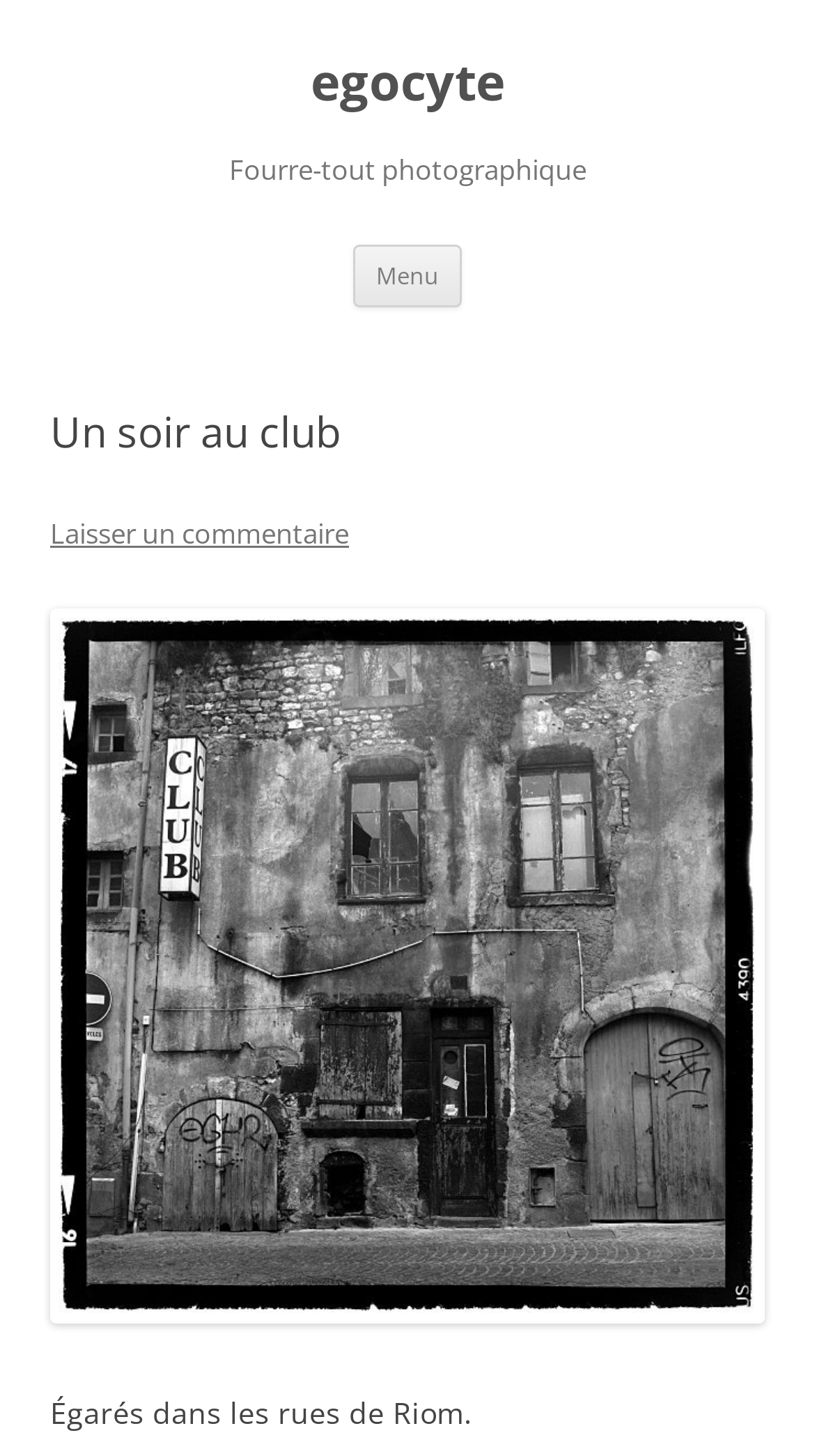Please provide a one-word or phrase answer to the question: 
What is the name of the photographer?

egocyte